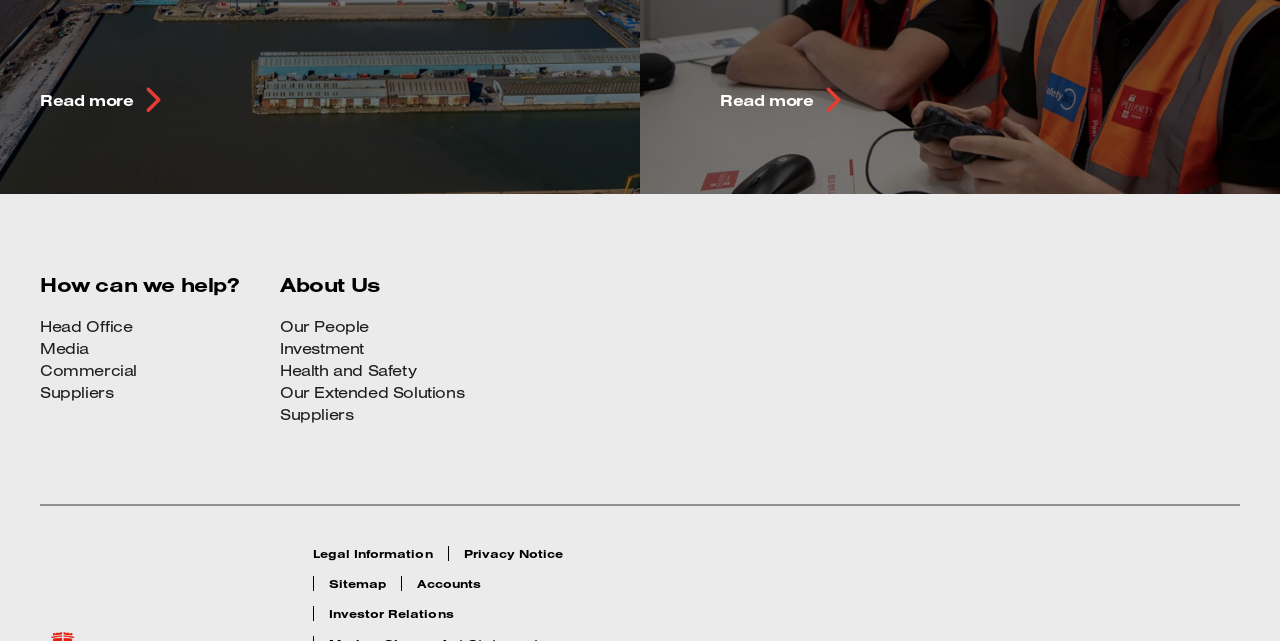Provide the bounding box coordinates for the area that should be clicked to complete the instruction: "View About Us".

[0.219, 0.423, 0.297, 0.463]